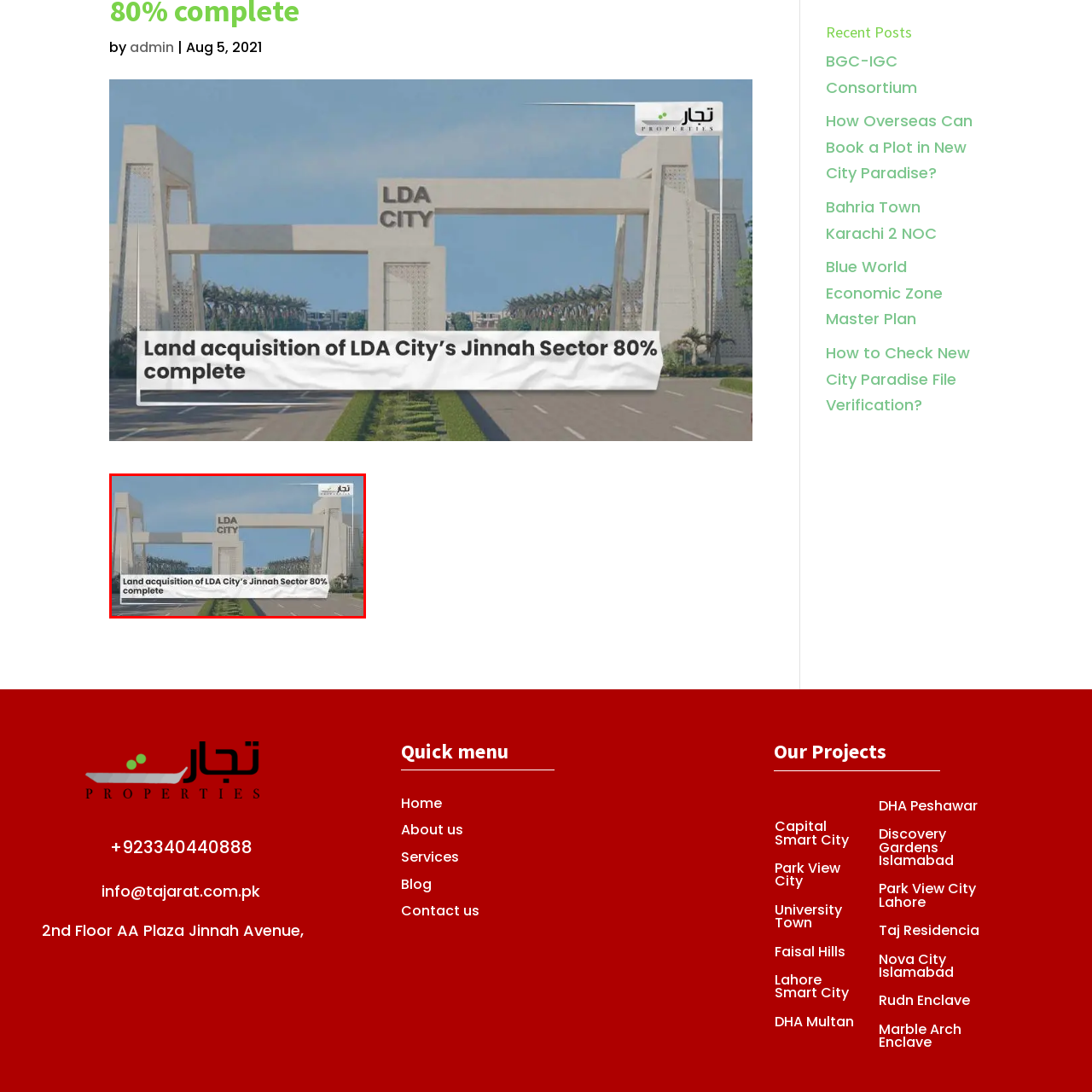Focus your attention on the picture enclosed within the red border and formulate a detailed answer to the question below, using the image as your primary reference: 
What percentage of land acquisition is complete?

The informative text accompanying the image states that 'Land acquisition of LDA City's Jinnah Sector 80% complete', which indicates the percentage of land acquisition that has been completed.